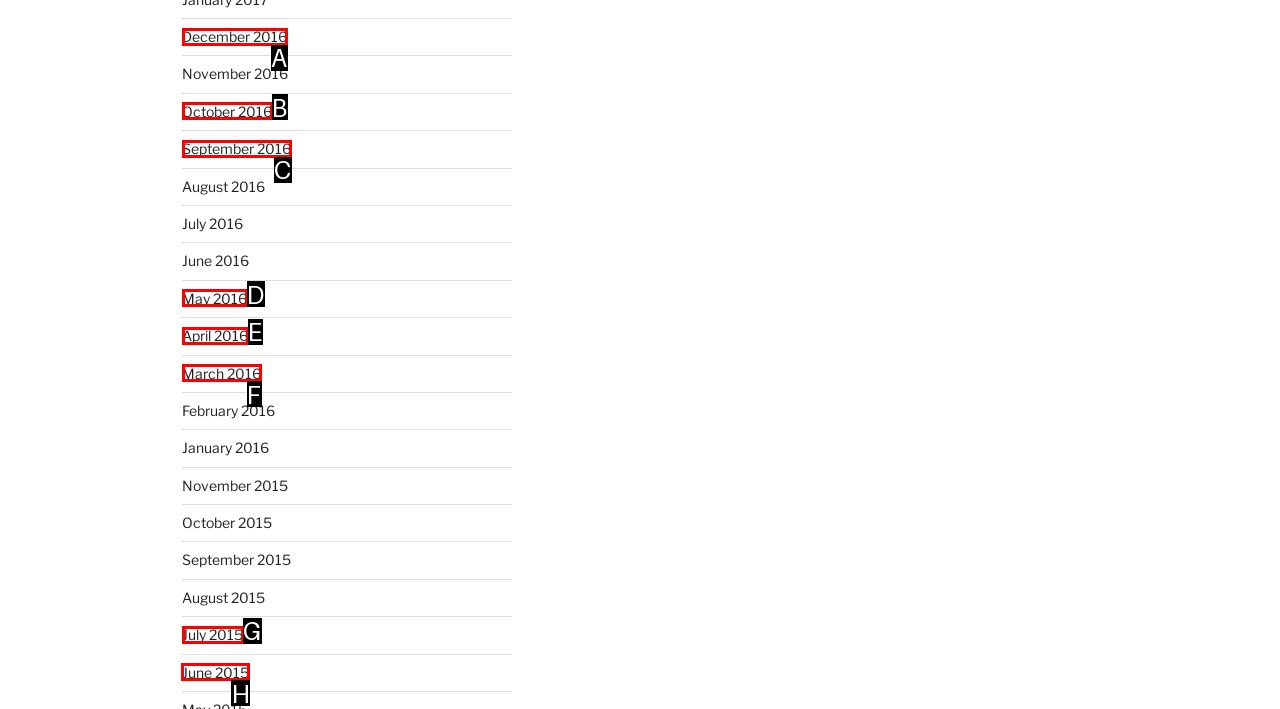What option should I click on to execute the task: view June 2015? Give the letter from the available choices.

H